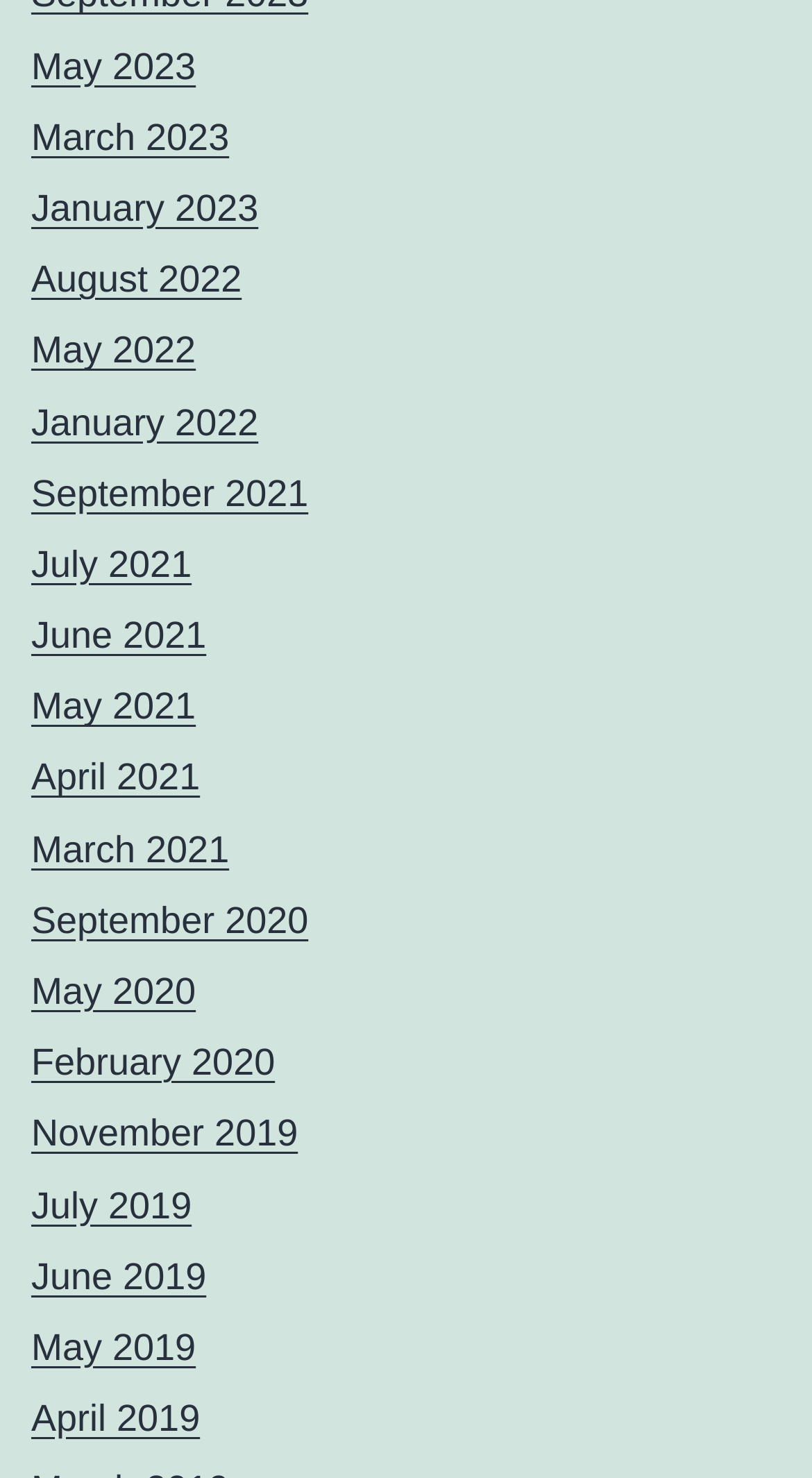Please provide a short answer using a single word or phrase for the question:
How many links are available for the year 2021?

4